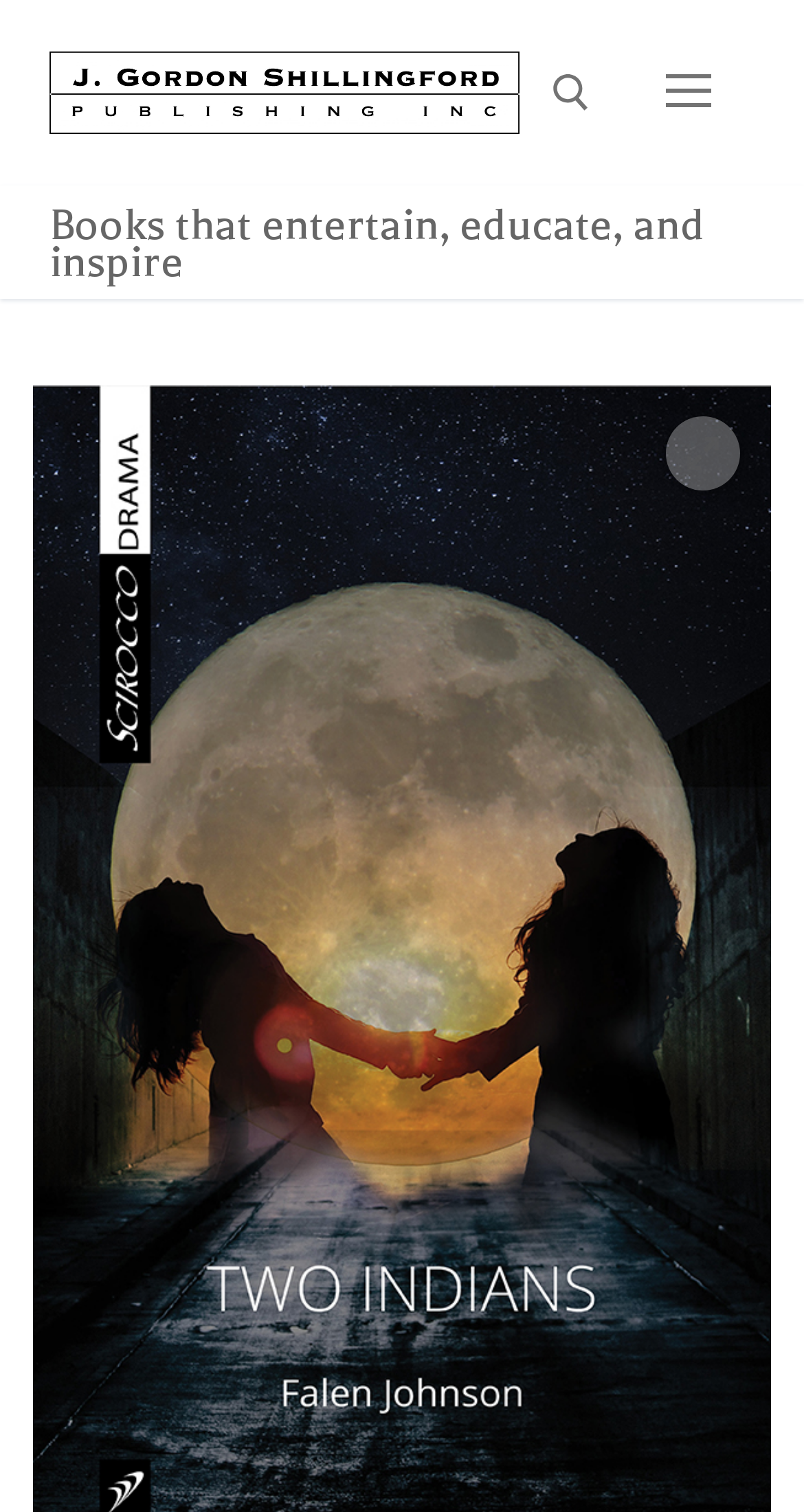What is the name of the imprint or subsidiary of J. Gordon Shillingford Publishing?
Using the visual information, respond with a single word or phrase.

Scirocco Drama